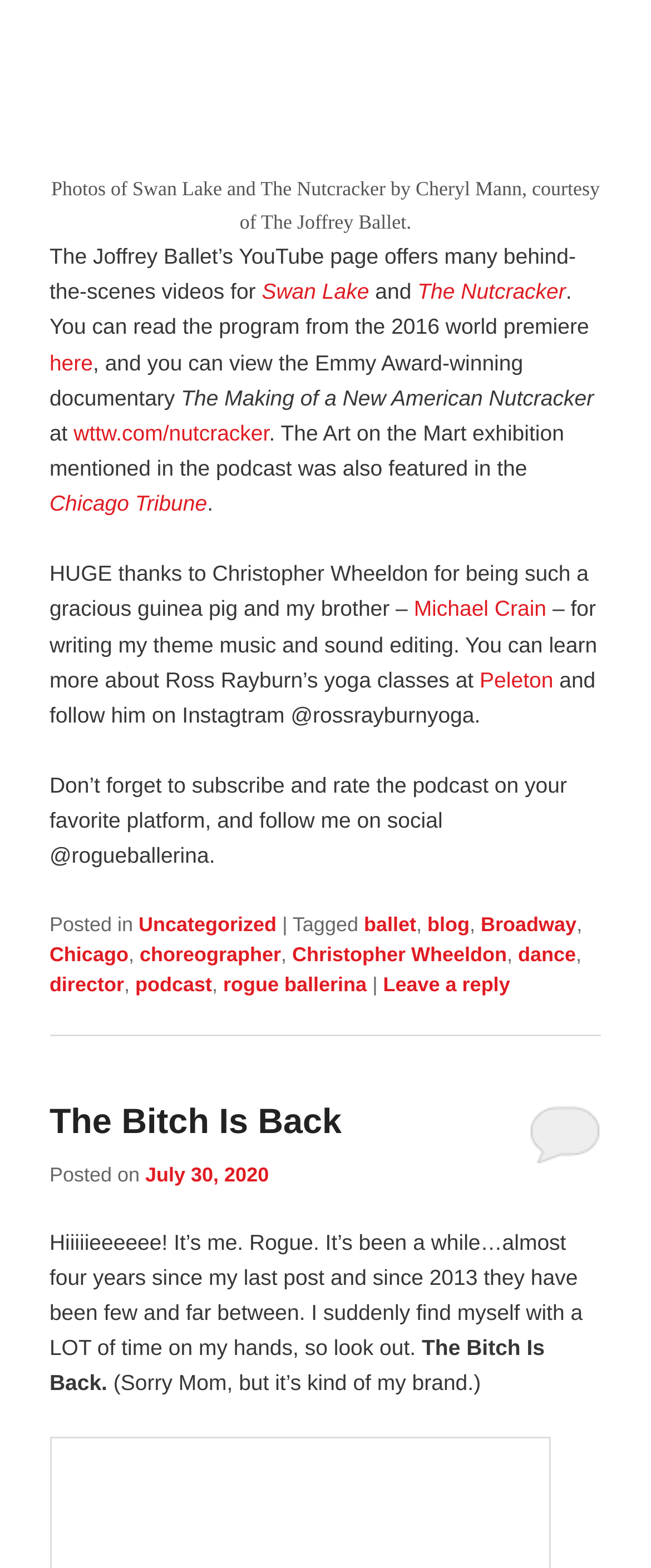Provide the bounding box coordinates for the area that should be clicked to complete the instruction: "Learn more about Ross Rayburn’s yoga classes".

[0.737, 0.425, 0.85, 0.441]